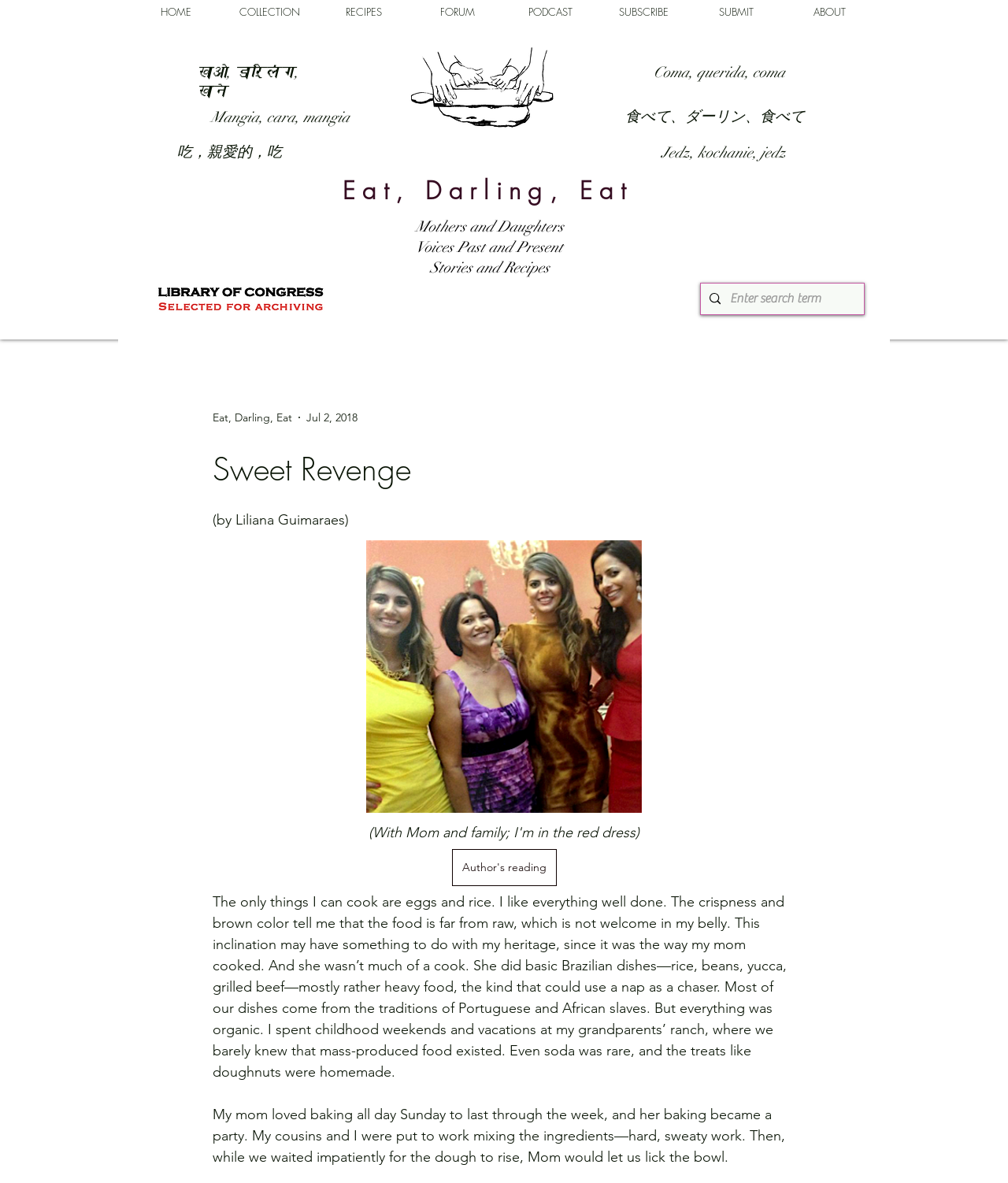Using a single word or phrase, answer the following question: 
What is the topic of the article 'Sweet Revenge'?

Food and cooking